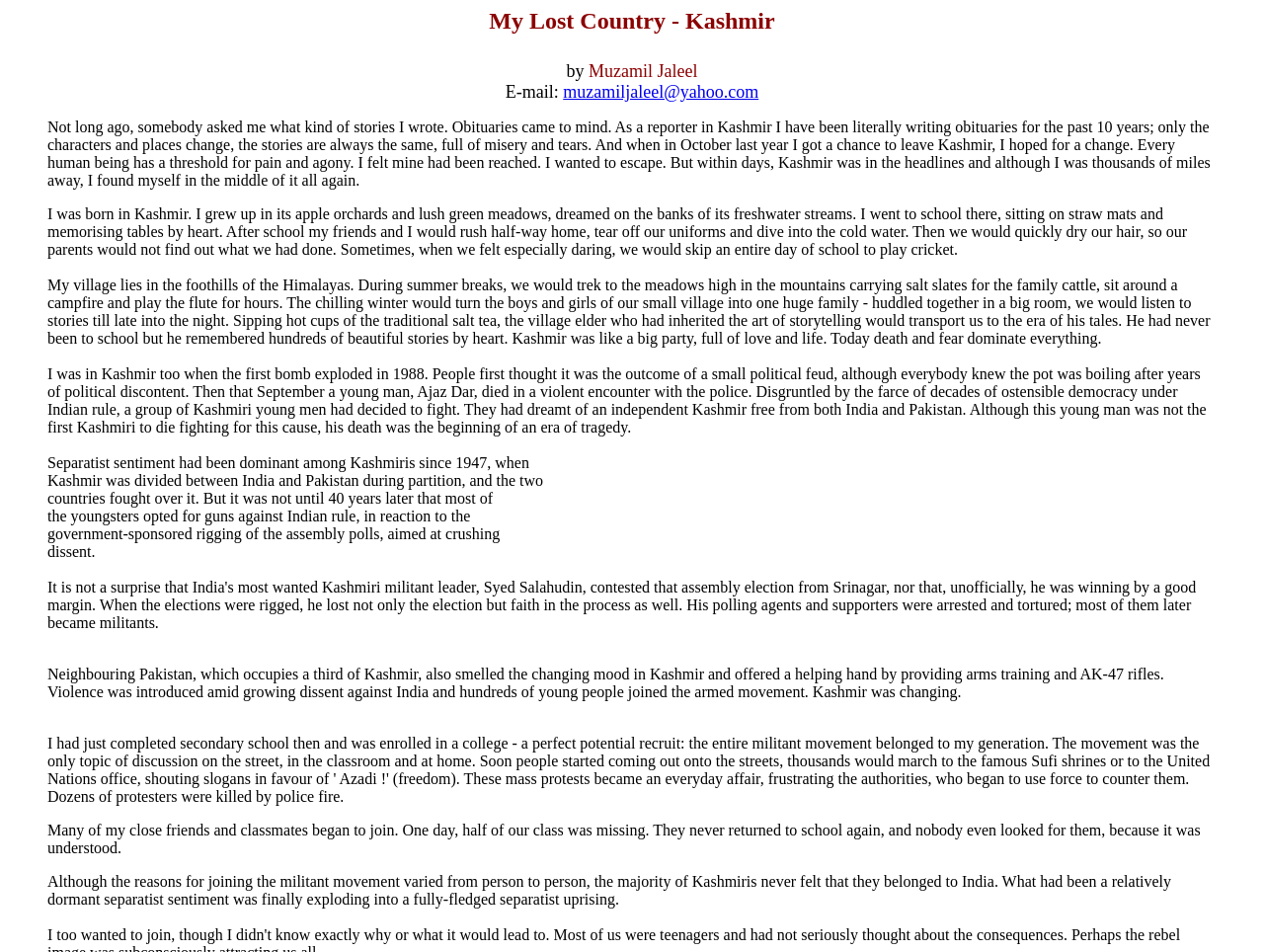What was the reason for the youngsters opting for guns against Indian rule?
Please craft a detailed and exhaustive response to the question.

The text states that 'it was not until 40 years later that most of the youngsters opted for guns against Indian rule, in reaction to the government-sponsored rigging of the assembly polls, aimed at crushing dissent'.